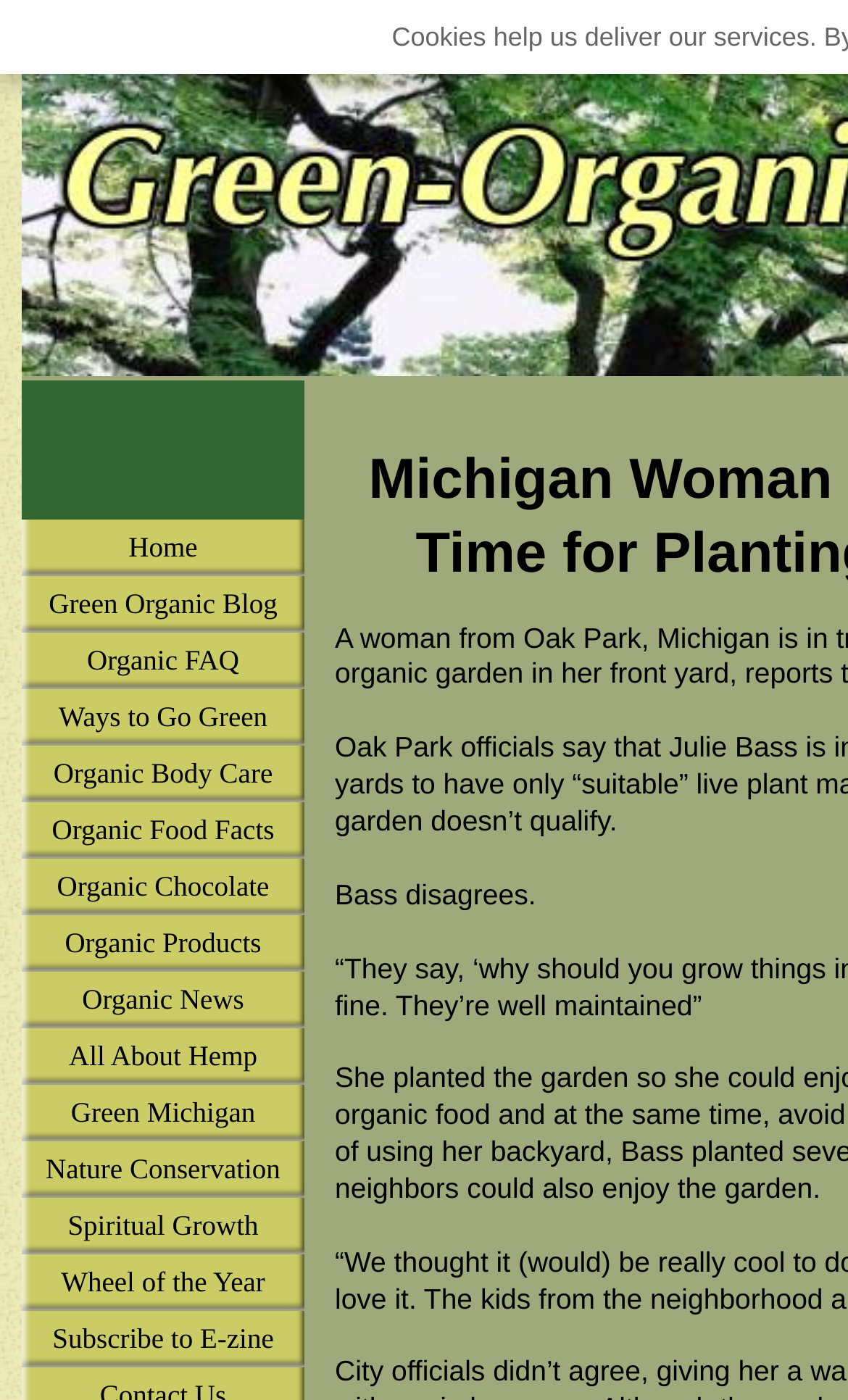Please find and report the bounding box coordinates of the element to click in order to perform the following action: "read about organic food facts". The coordinates should be expressed as four float numbers between 0 and 1, in the format [left, top, right, bottom].

[0.026, 0.573, 0.359, 0.613]